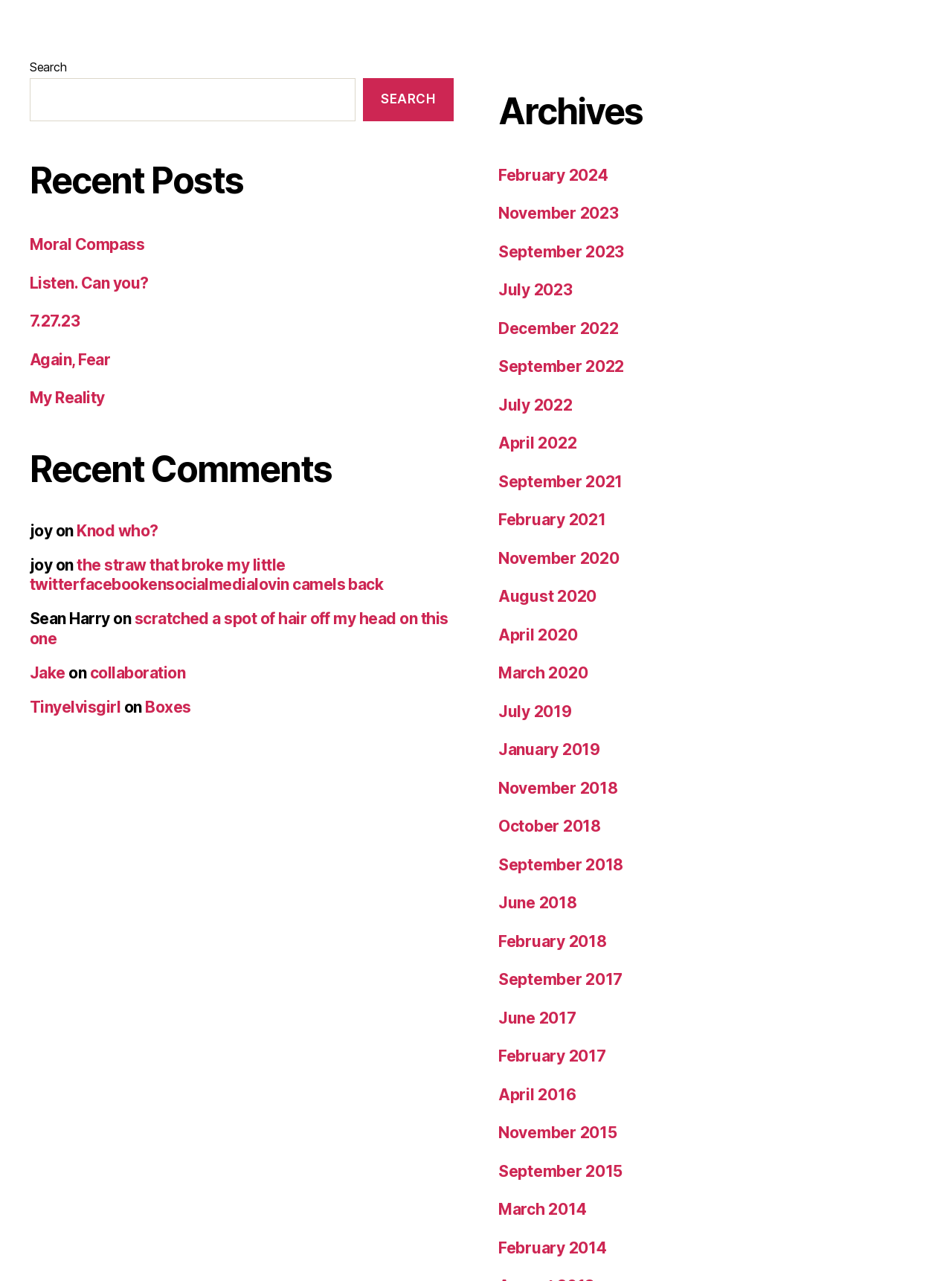Identify the bounding box coordinates of the element that should be clicked to fulfill this task: "Read article by Tinyelvisgirl". The coordinates should be provided as four float numbers between 0 and 1, i.e., [left, top, right, bottom].

[0.031, 0.545, 0.2, 0.559]